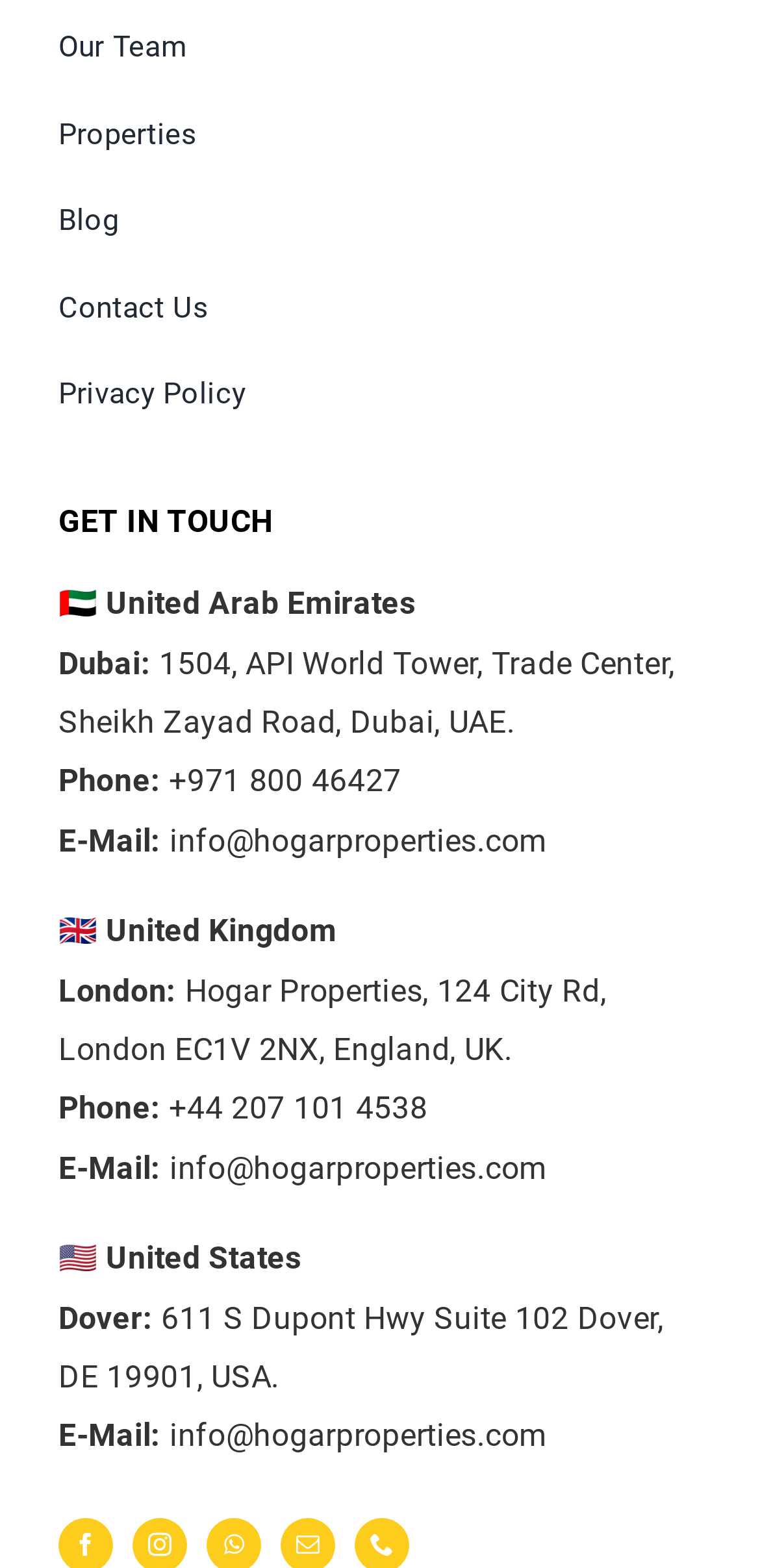Please locate the bounding box coordinates of the region I need to click to follow this instruction: "Call Dubai office".

[0.222, 0.486, 0.528, 0.51]